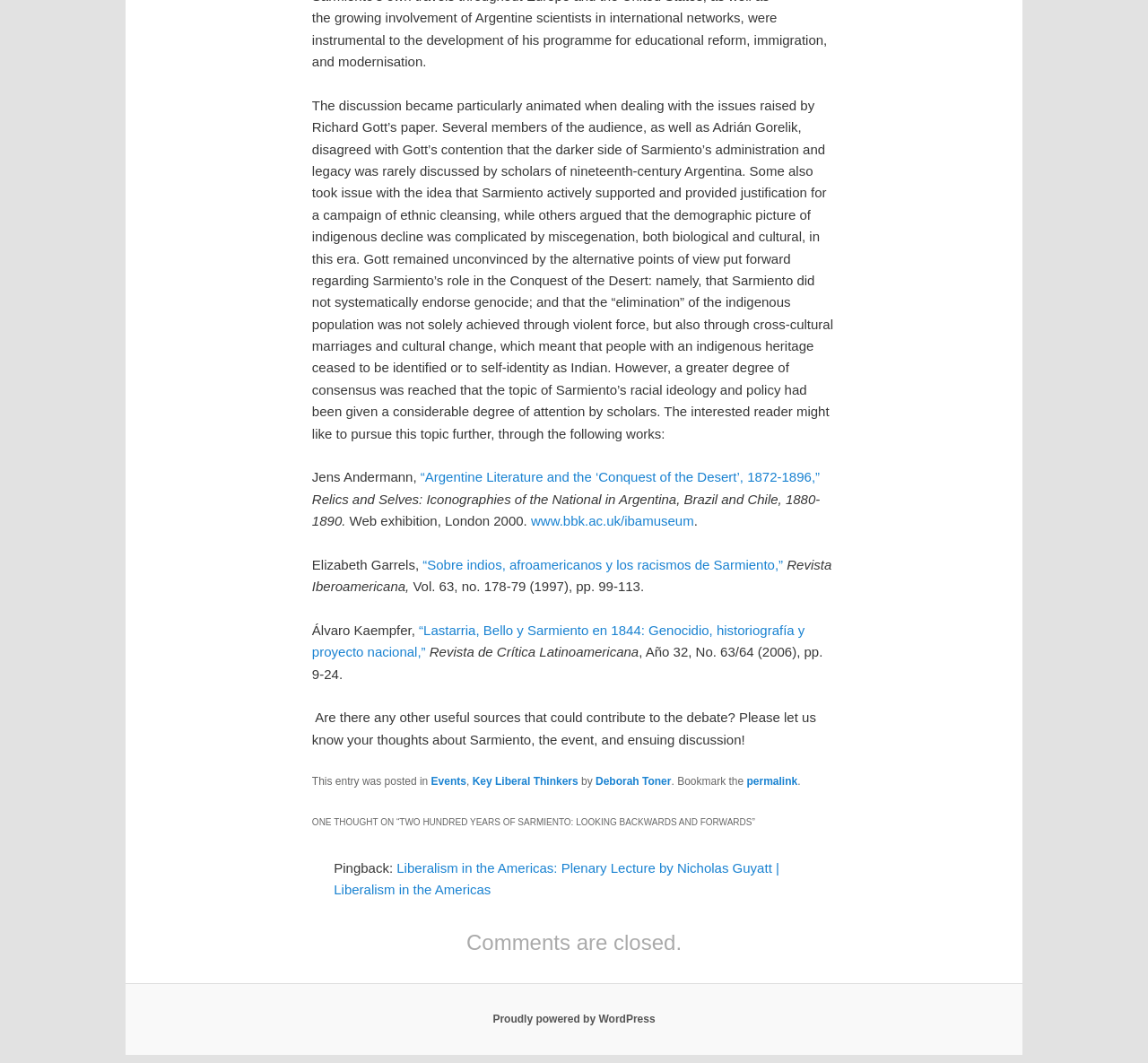Who disagreed with Gott's contention?
Using the visual information, reply with a single word or short phrase.

Adrián Gorelik and some audience members